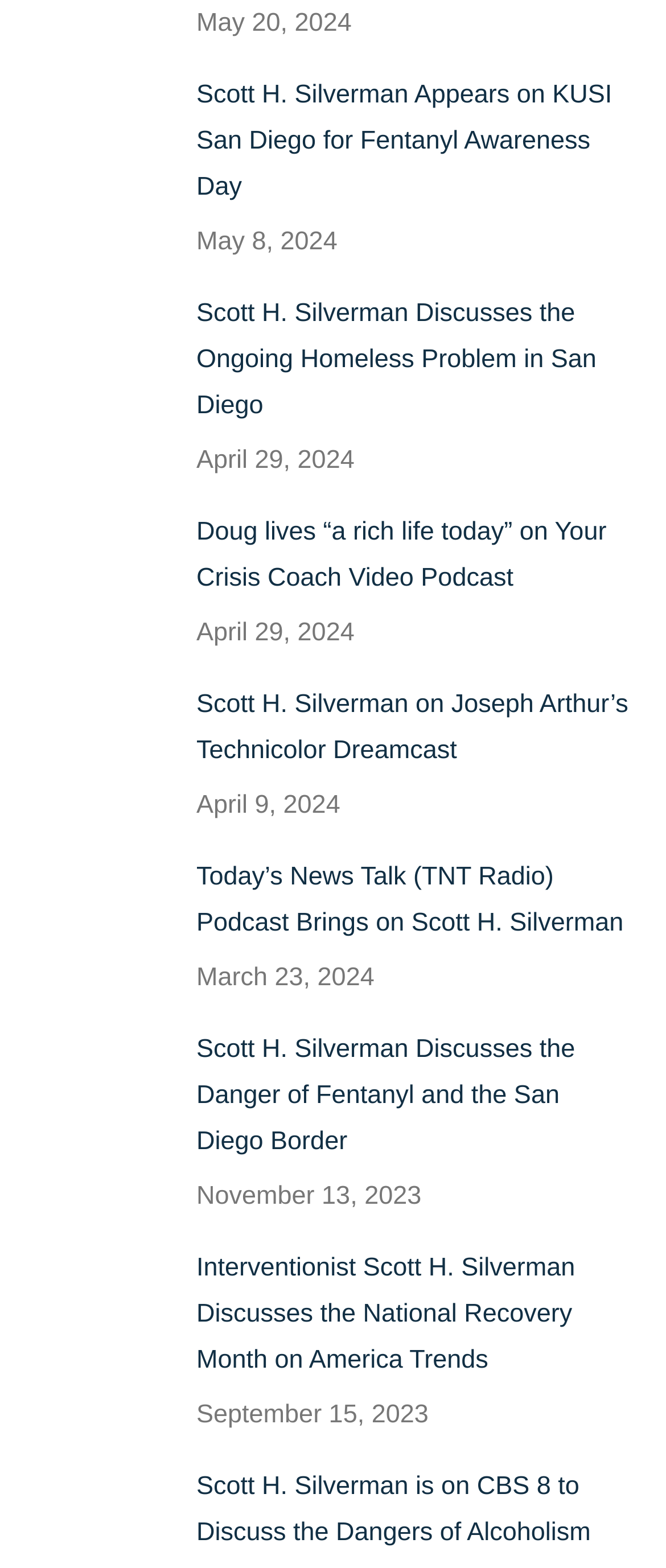What is the image description of the last article?
Answer the question in as much detail as possible.

I looked at the last article element and found an image element with a description 'Alcoholism discussion on CBS 8', which indicates the topic of the image.